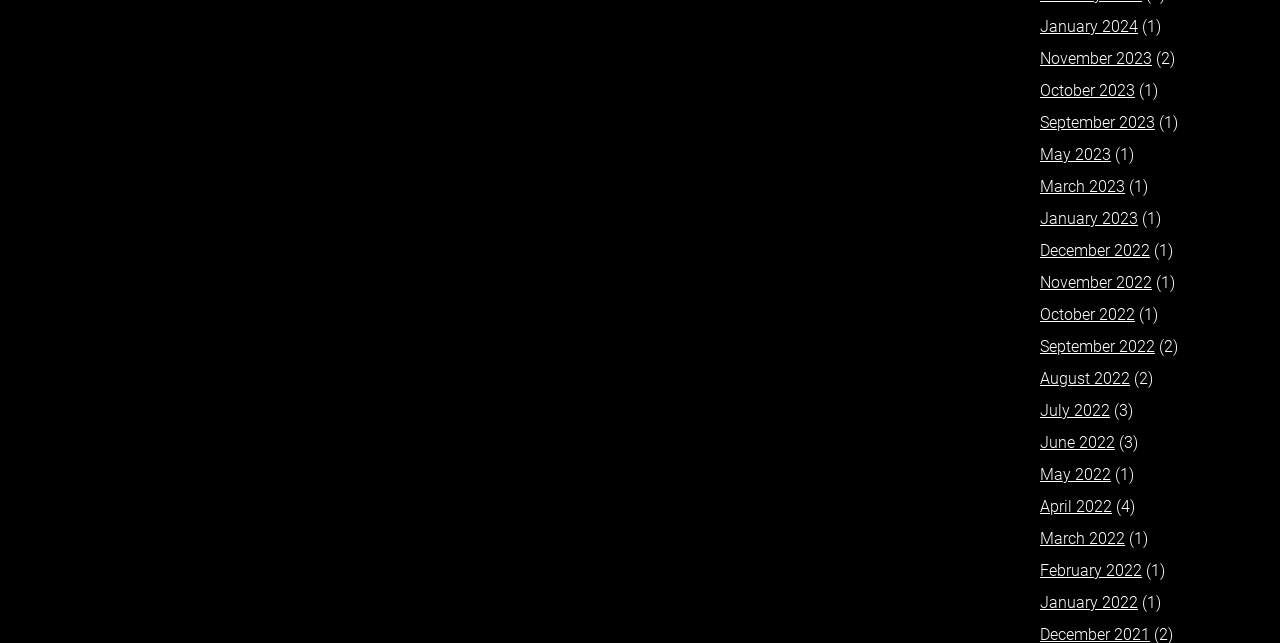Highlight the bounding box coordinates of the element that should be clicked to carry out the following instruction: "Go to the shop". The coordinates must be given as four float numbers ranging from 0 to 1, i.e., [left, top, right, bottom].

None